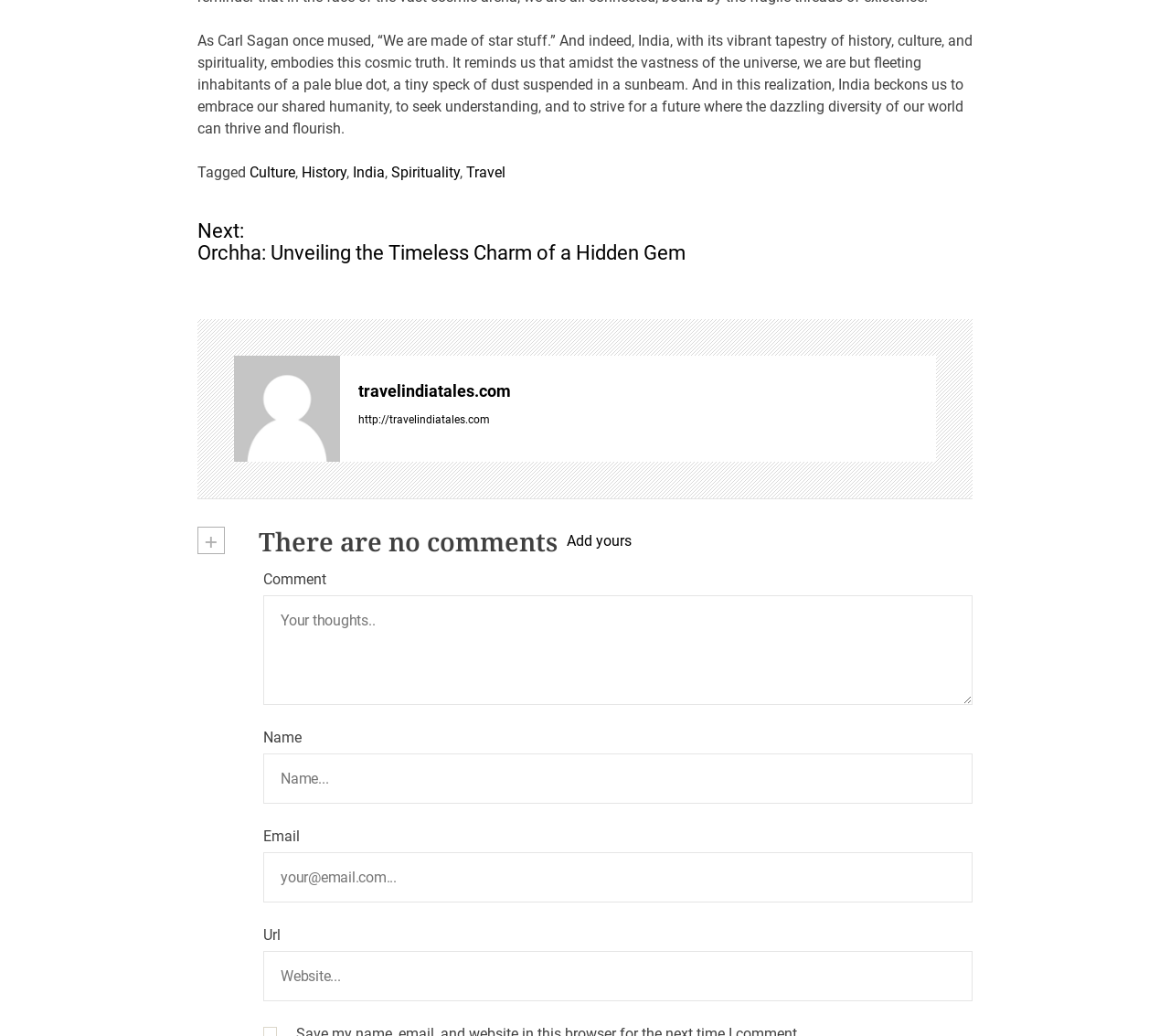From the screenshot, find the bounding box of the UI element matching this description: "parent_node: Comment name="comment" placeholder="Your thoughts.."". Supply the bounding box coordinates in the form [left, top, right, bottom], each a float between 0 and 1.

[0.225, 0.575, 0.831, 0.68]